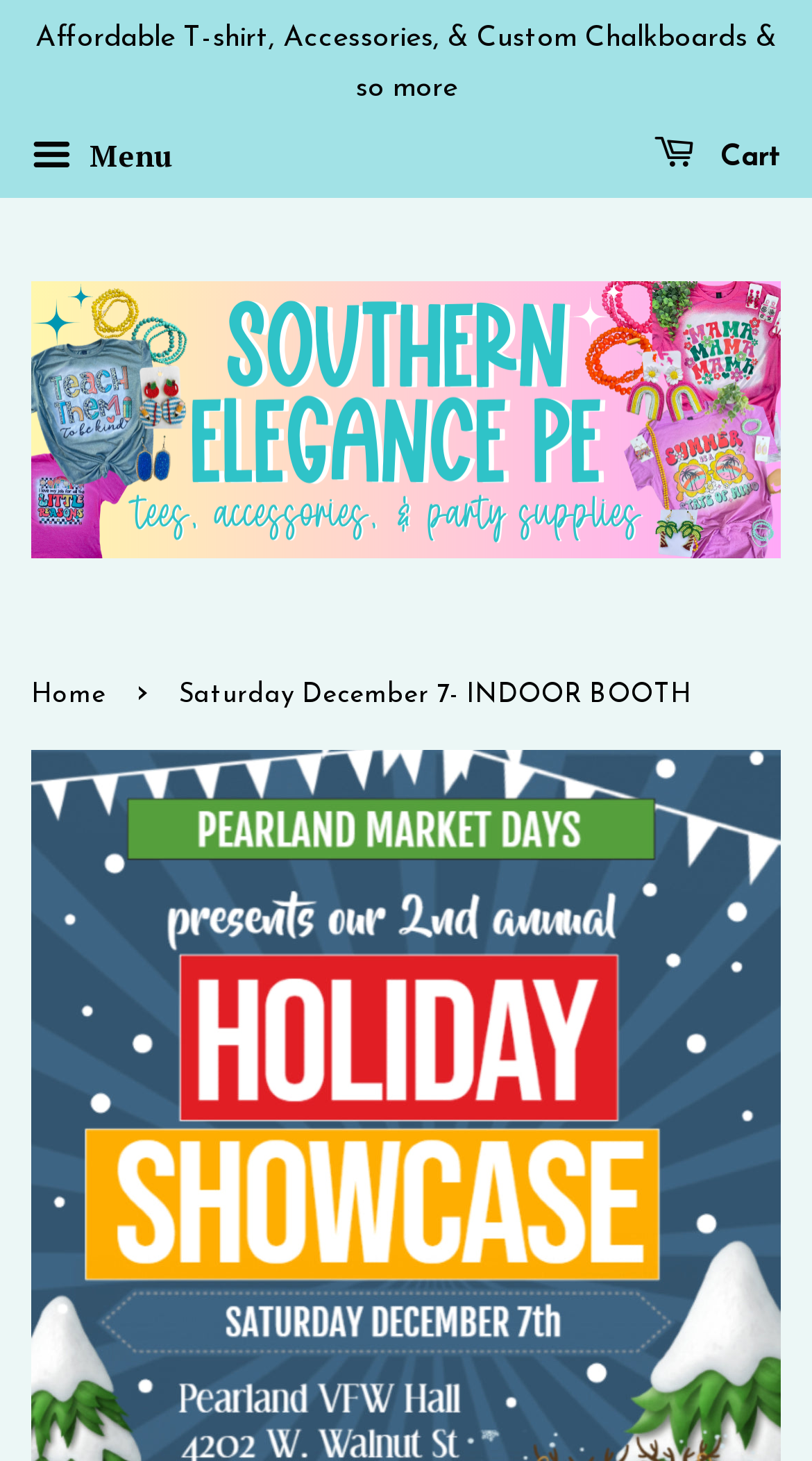Based on the element description Skip to main content, identify the bounding box of the UI element in the given webpage screenshot. The coordinates should be in the format (top-left x, top-left y, bottom-right x, bottom-right y) and must be between 0 and 1.

None